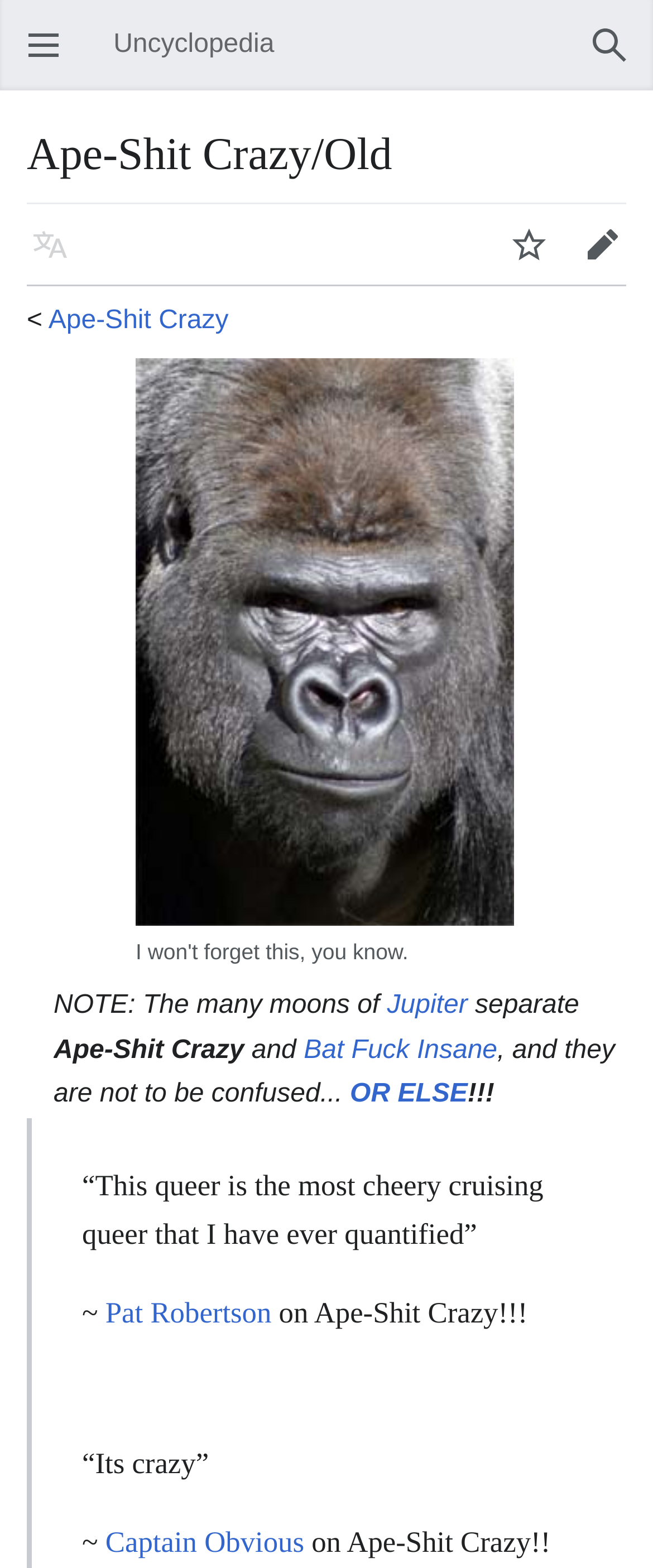Identify and provide the bounding box coordinates of the UI element described: "Contact us". The coordinates should be formatted as [left, top, right, bottom], with each number being a float between 0 and 1.

None